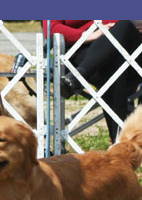Where is the scene likely taking place?
Please provide an in-depth and detailed response to the question.

The caption suggests that the scene is likely taking place at a dog event or show, possibly a competition or exhibition, due to the presence of multiple dogs and a person seated in the background, creating a lively atmosphere.